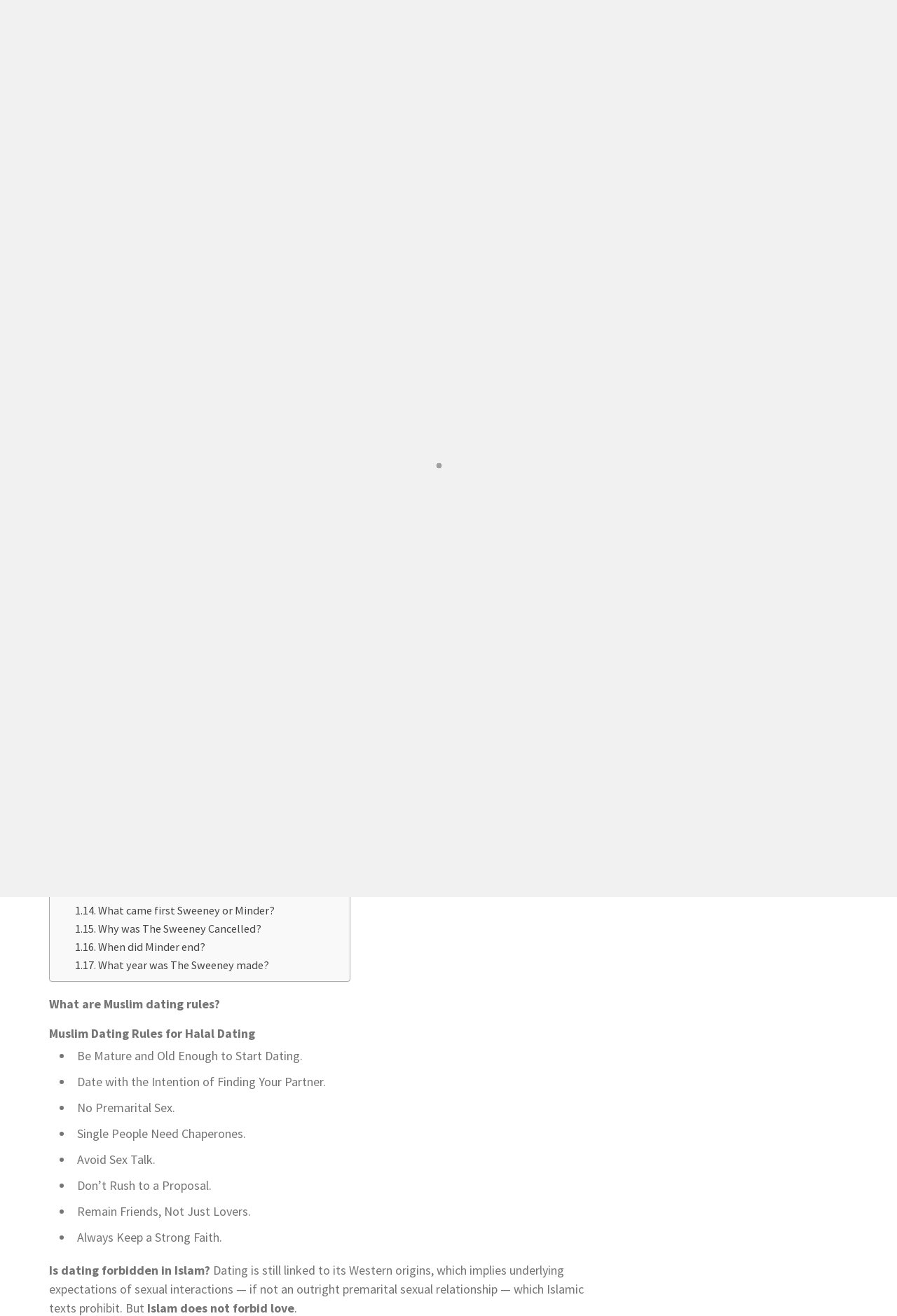What is the main heading of this webpage? Please extract and provide it.

WHAT ARE MUSLIM DATING RULES?